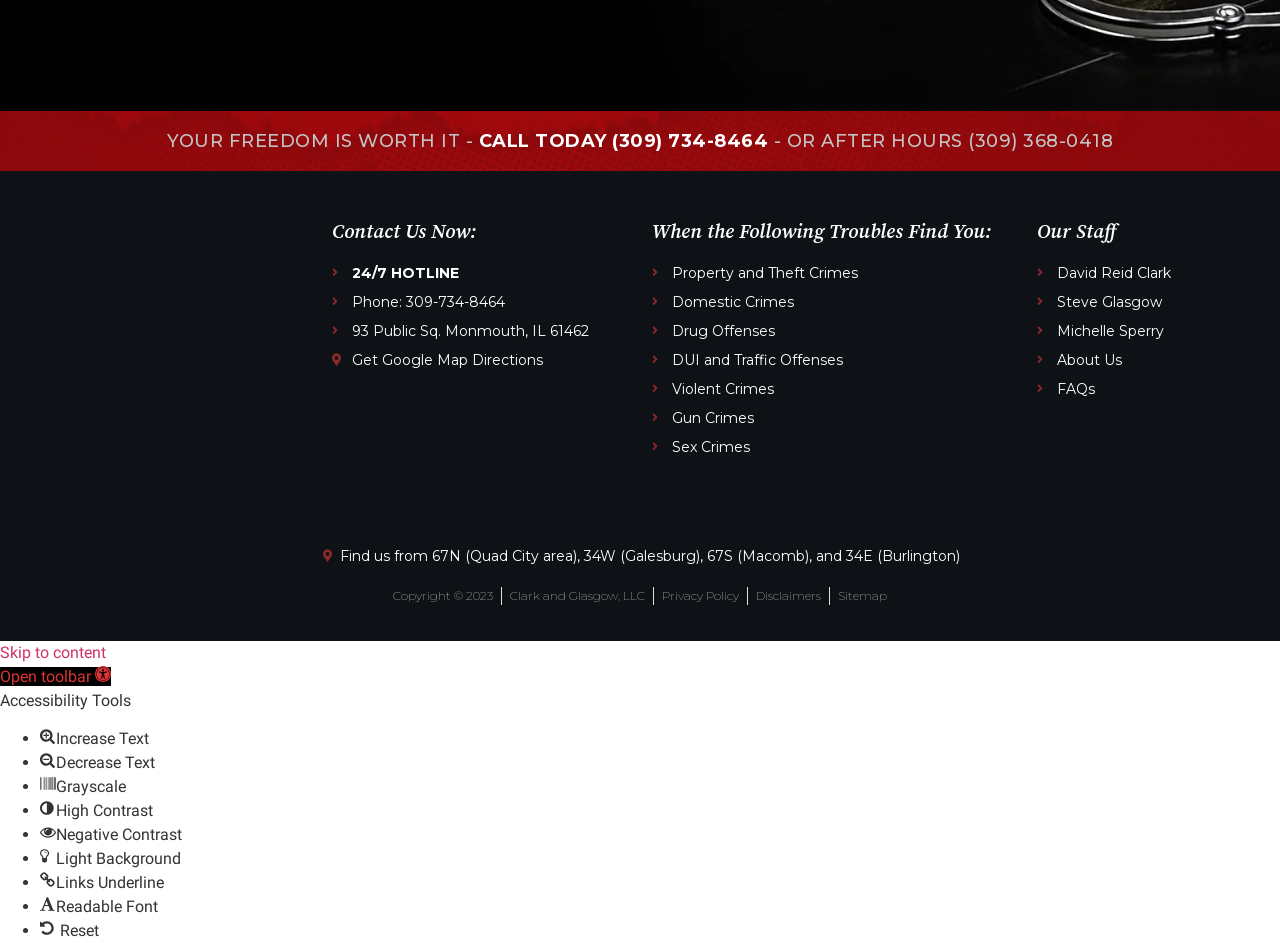What is the address of the law firm?
Please provide a comprehensive answer based on the details in the screenshot.

I found the answer by looking at the StaticText '93 Public Sq. Monmouth, IL 61462' which is located under the link 'Get Google Map Directions'.